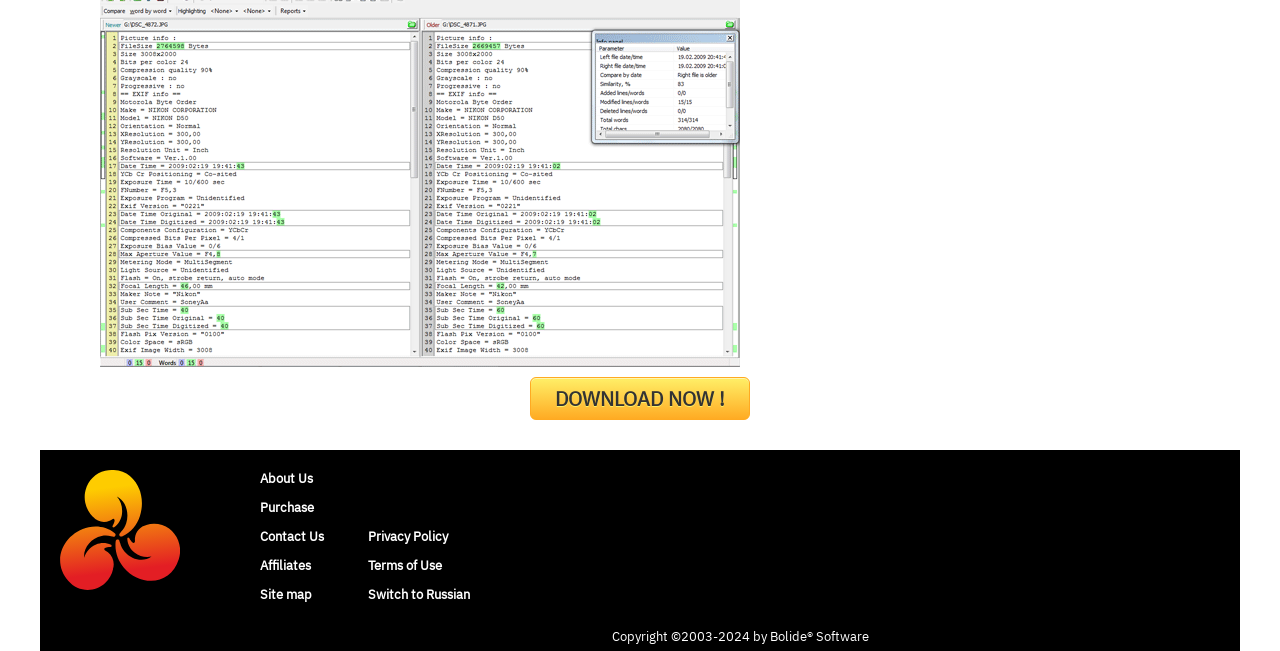Please identify the bounding box coordinates of the element on the webpage that should be clicked to follow this instruction: "learn about the company". The bounding box coordinates should be given as four float numbers between 0 and 1, formatted as [left, top, right, bottom].

[0.203, 0.72, 0.245, 0.747]